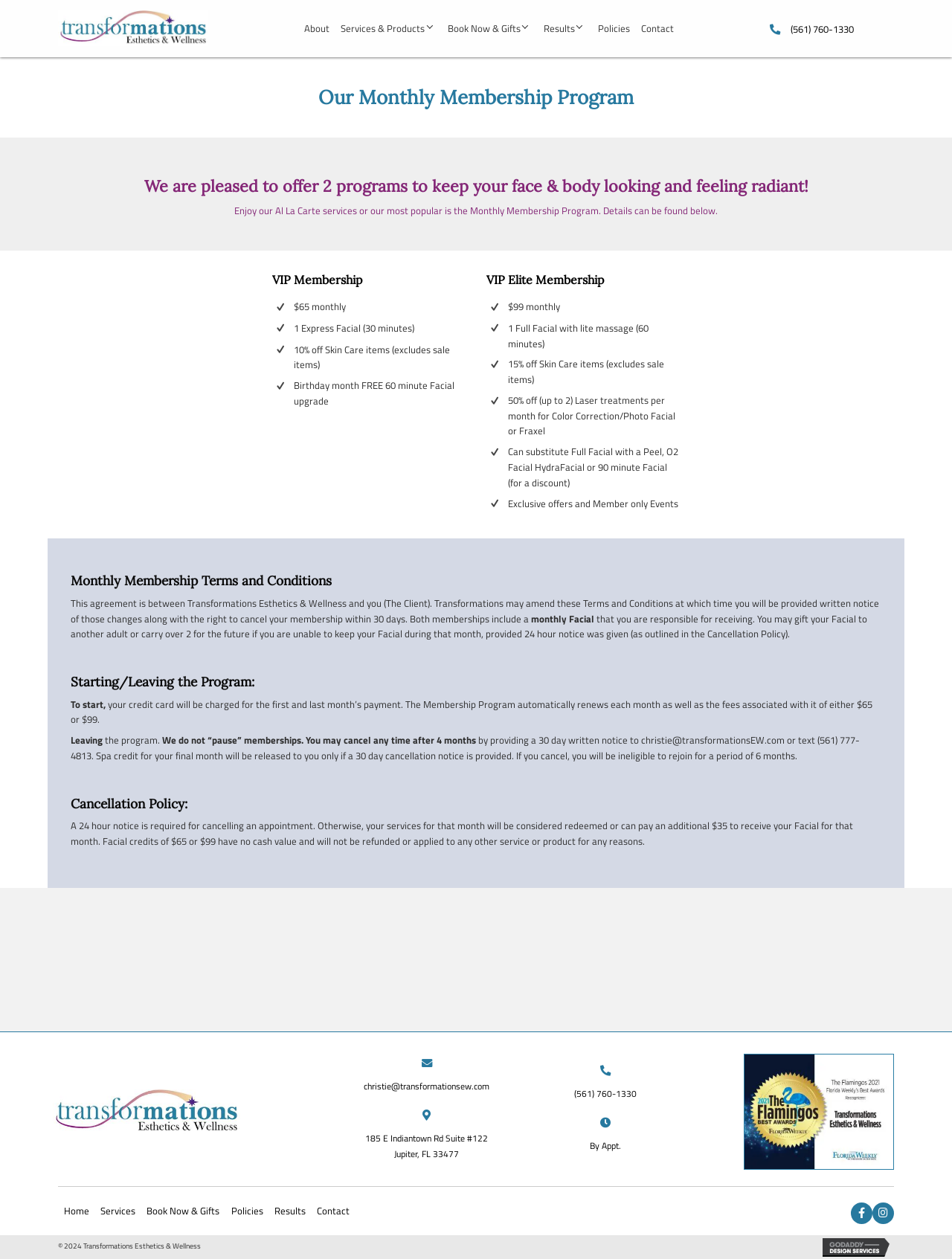How can one cancel their membership?
Deliver a detailed and extensive answer to the question.

The cancellation policy can be found in the StaticText element with the text 'You may cancel any time after 4 months by providing a 30 day written notice to', which suggests that one can cancel their membership by providing a 30 day written notice.